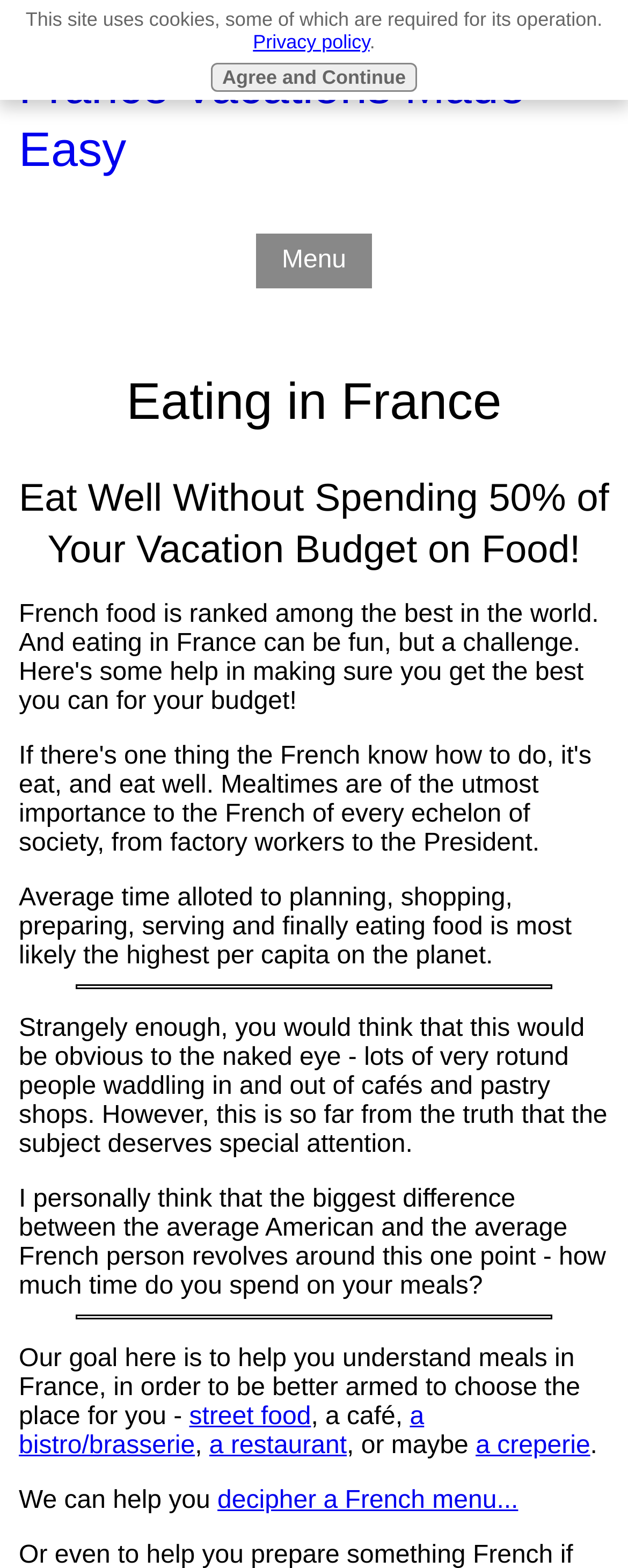Given the webpage screenshot and the description, determine the bounding box coordinates (top-left x, top-left y, bottom-right x, bottom-right y) that define the location of the UI element matching this description: street food

[0.301, 0.895, 0.495, 0.912]